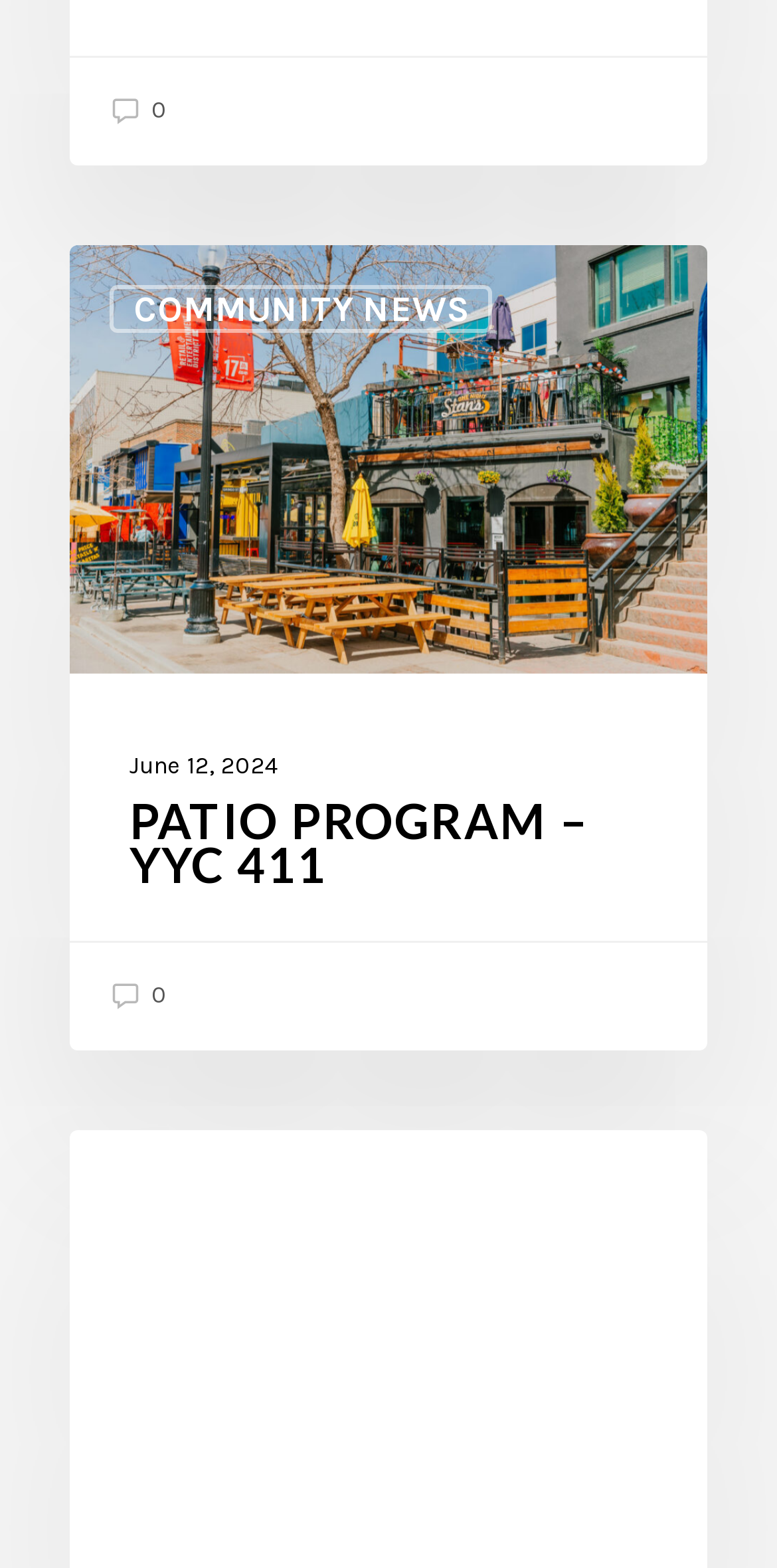How many links are present on the webpage?
Based on the visual, give a brief answer using one word or a short phrase.

5